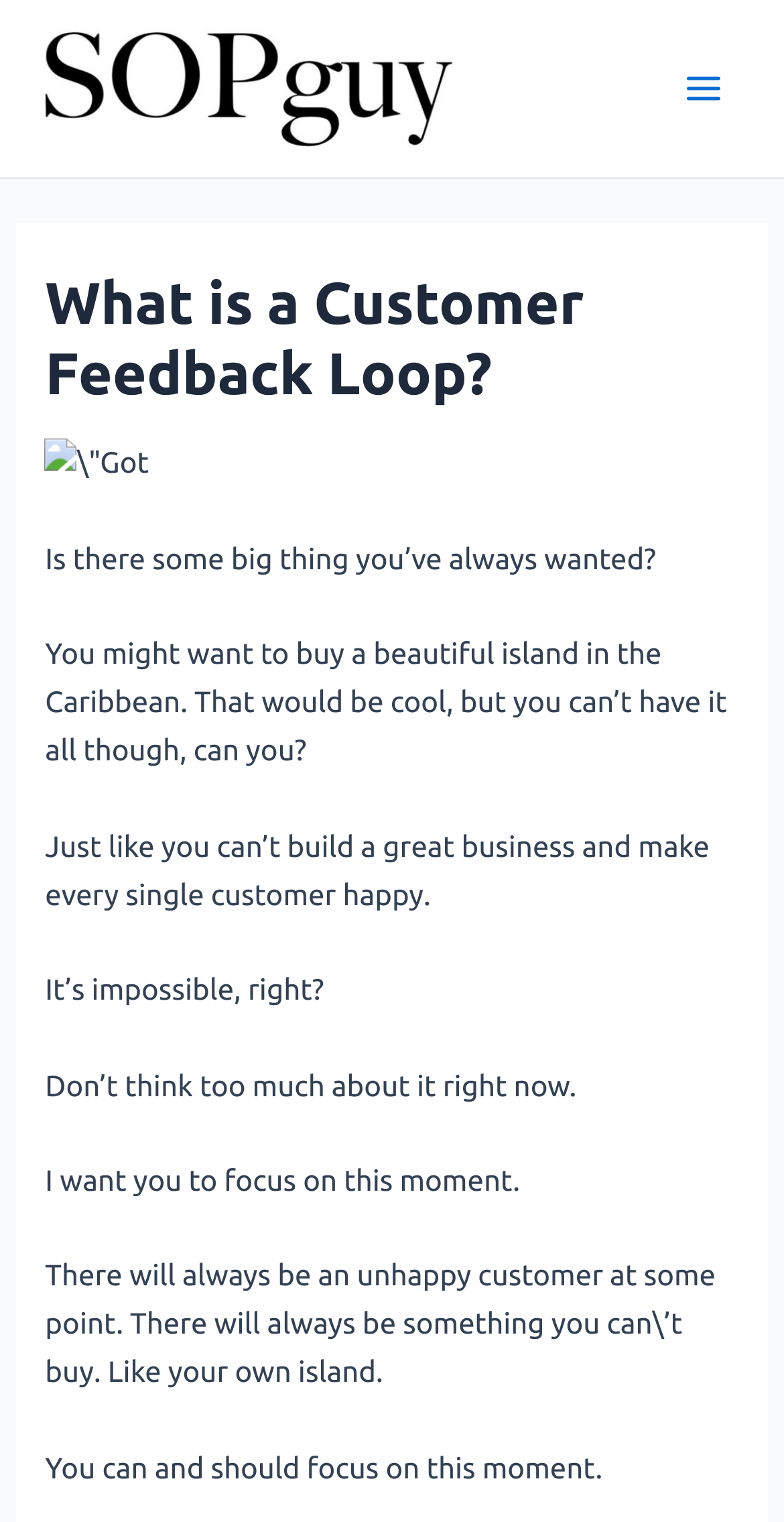Generate the text content of the main headline of the webpage.

What is a Customer Feedback Loop?